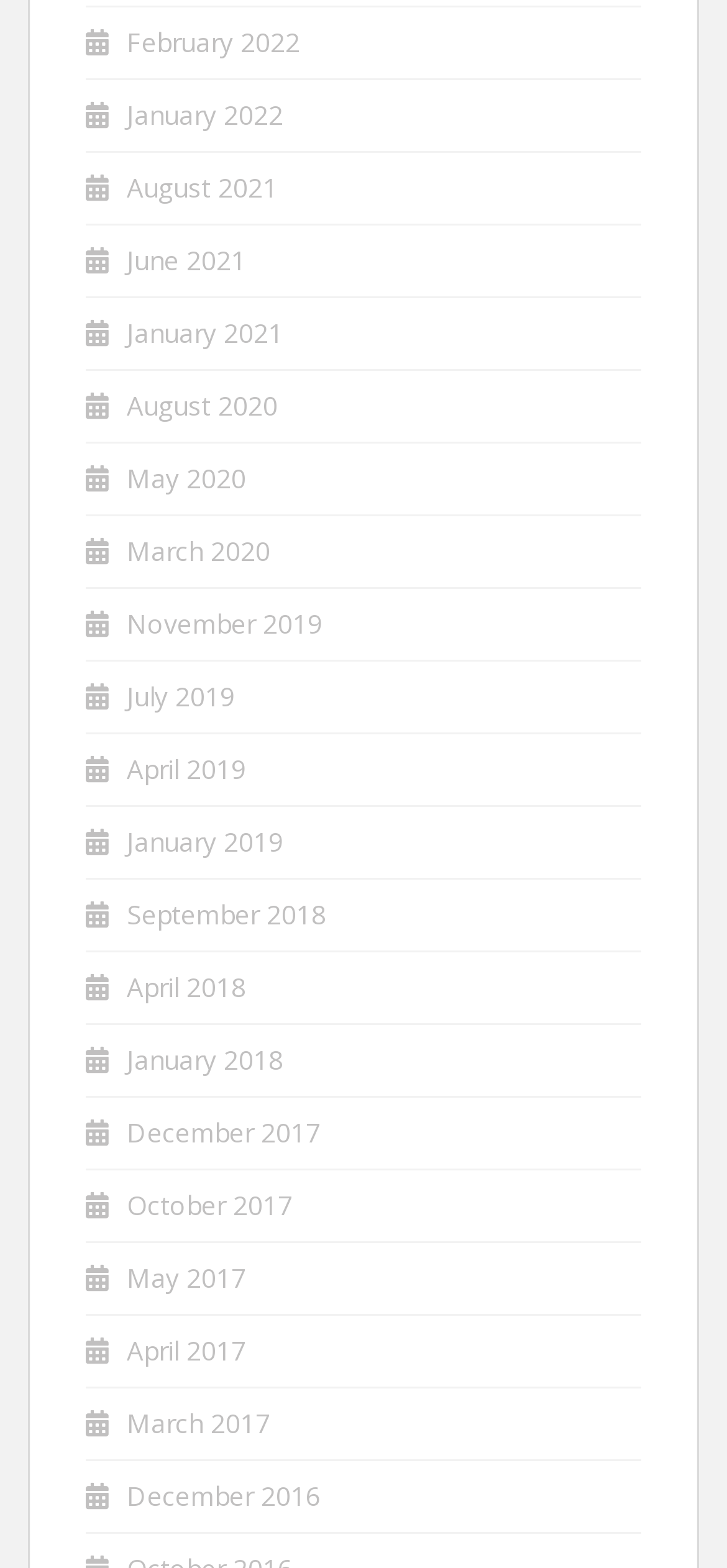Indicate the bounding box coordinates of the element that must be clicked to execute the instruction: "view February 2022". The coordinates should be given as four float numbers between 0 and 1, i.e., [left, top, right, bottom].

[0.174, 0.015, 0.413, 0.038]